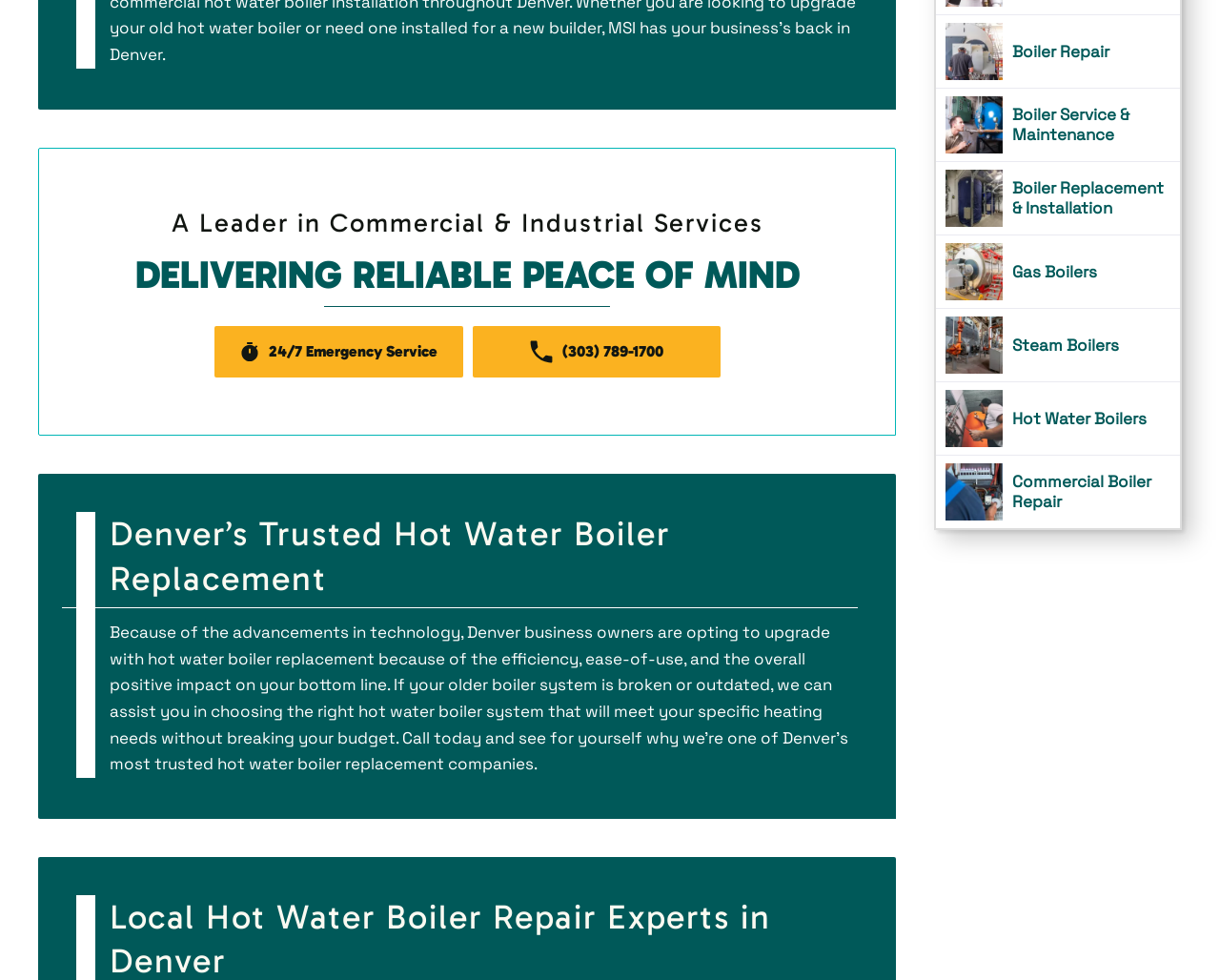Highlight the bounding box coordinates of the region I should click on to meet the following instruction: "Check Commercial Boiler Repair".

[0.83, 0.482, 0.959, 0.522]